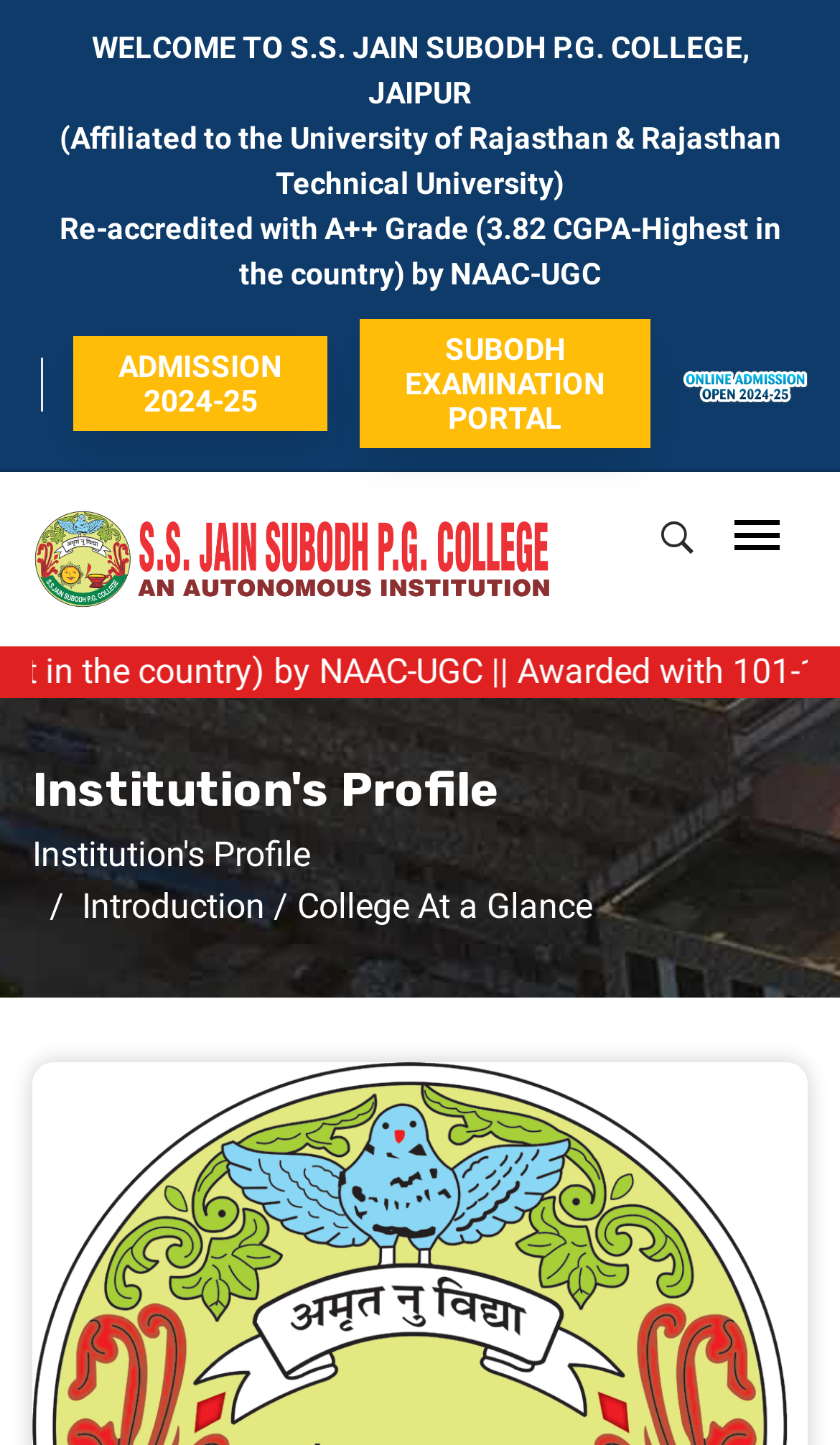Given the description of the UI element: "Social", predict the bounding box coordinates in the form of [left, top, right, bottom], with each value being a float between 0 and 1.

None